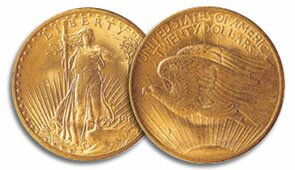Elaborate on the details you observe in the image.

This image features a **$20 Saint-Gaudens Double Eagle Gold Coin**, renowned as one of America's most beautiful coins. The front side showcases a majestic representation of Lady Liberty, confidently holding a torch and an olive branch, while the reverse side depicts a soaring eagle above a sunburst. The coin is celebrated not only for its artistic design, crafted by the esteemed sculptor Augustus Saint-Gaudens, but also for its historical significance within the **Wells Fargo Nevada Gold Collection**. This particular collection consists solely of 1908 "No Motto" pieces, which have captivated collectors and investors alike, symbolizing both beauty and value in the world of numismatics.